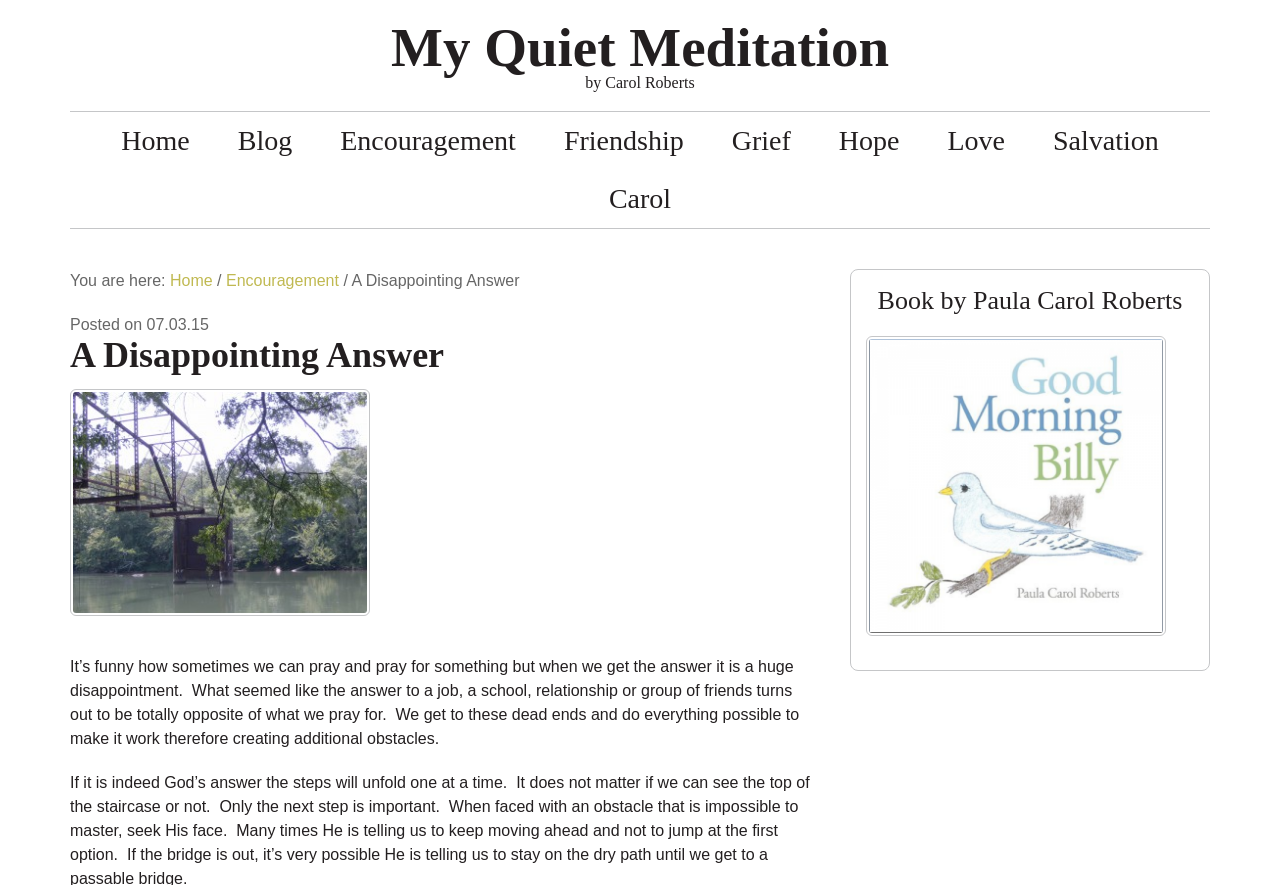Find the bounding box coordinates of the element I should click to carry out the following instruction: "Check the book 'Good Morning Billy'".

[0.677, 0.38, 0.933, 0.74]